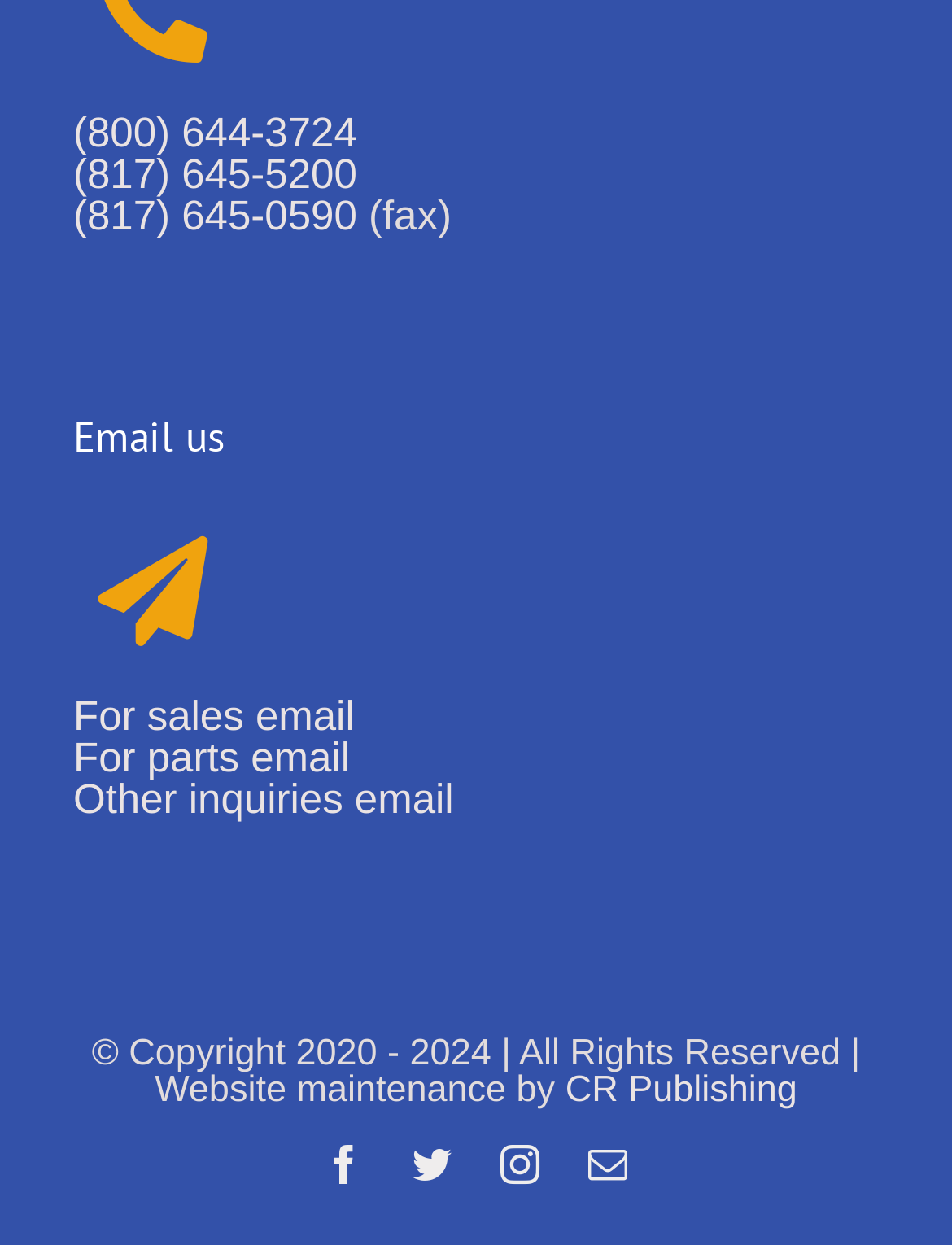Calculate the bounding box coordinates for the UI element based on the following description: "Email". Ensure the coordinates are four float numbers between 0 and 1, i.e., [left, top, right, bottom].

[0.618, 0.92, 0.659, 0.951]